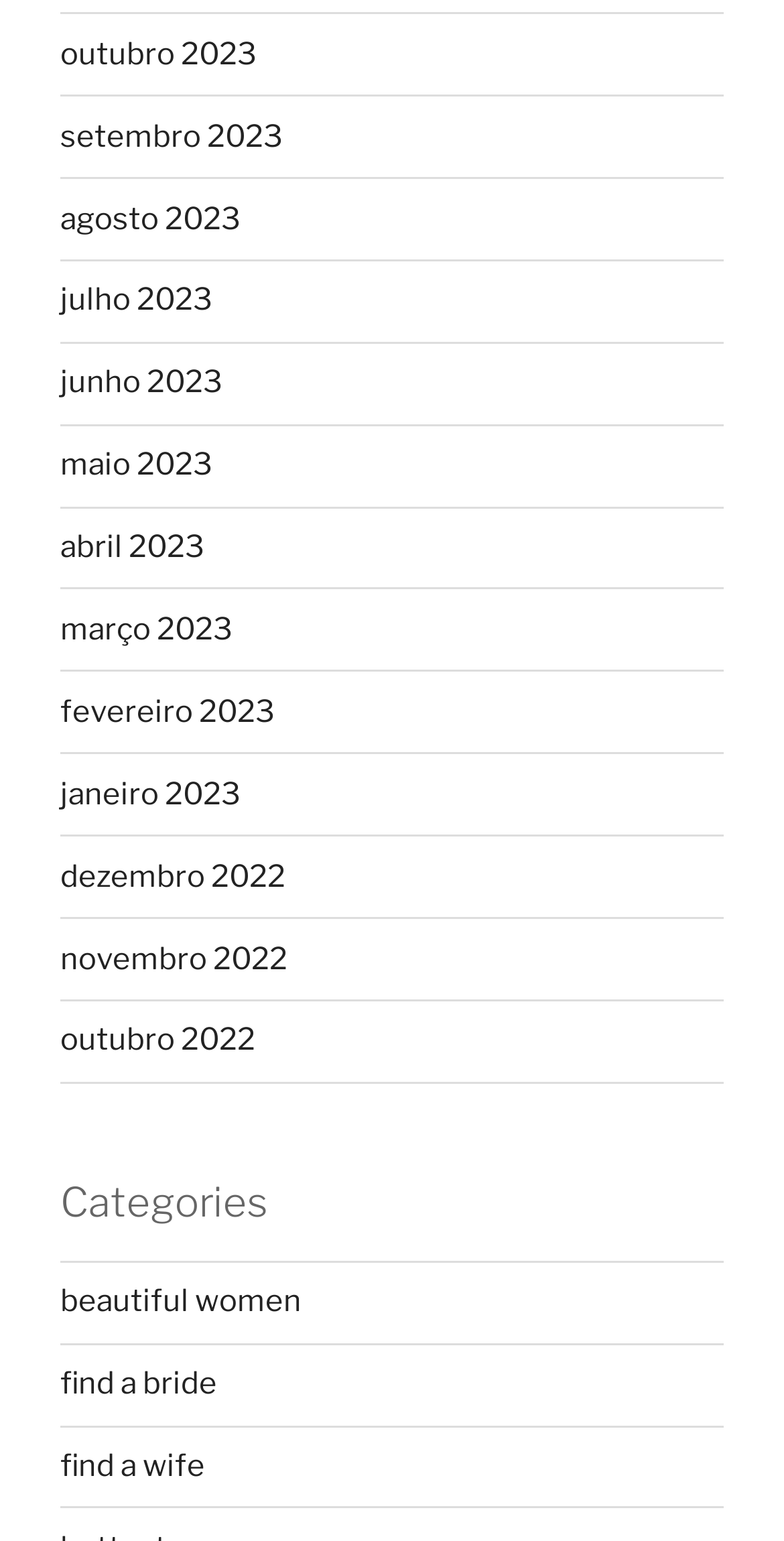Given the description novembro 2022, predict the bounding box coordinates of the UI element. Ensure the coordinates are in the format (top-left x, top-left y, bottom-right x, bottom-right y) and all values are between 0 and 1.

[0.077, 0.61, 0.367, 0.634]